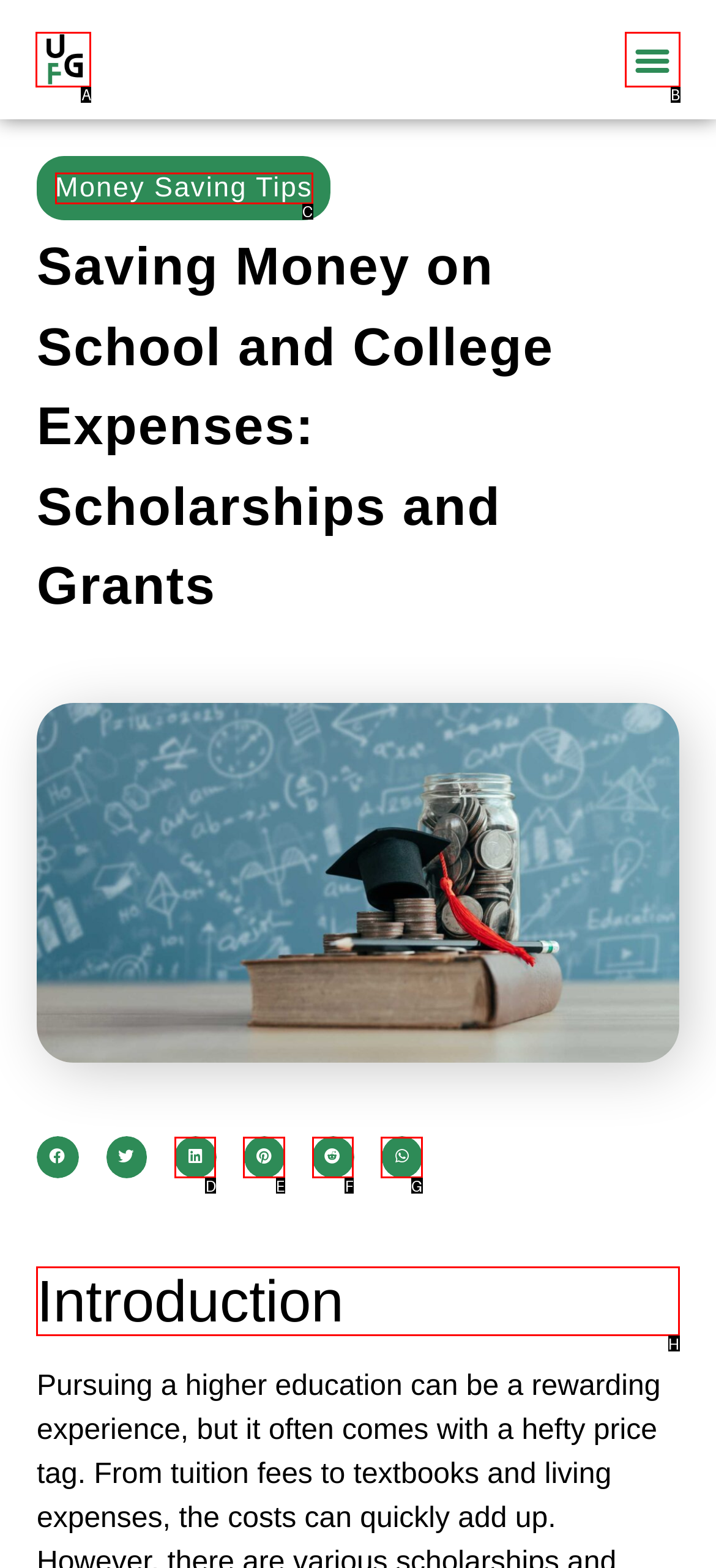Identify the correct UI element to click for the following task: Read the 'Introduction' section Choose the option's letter based on the given choices.

H